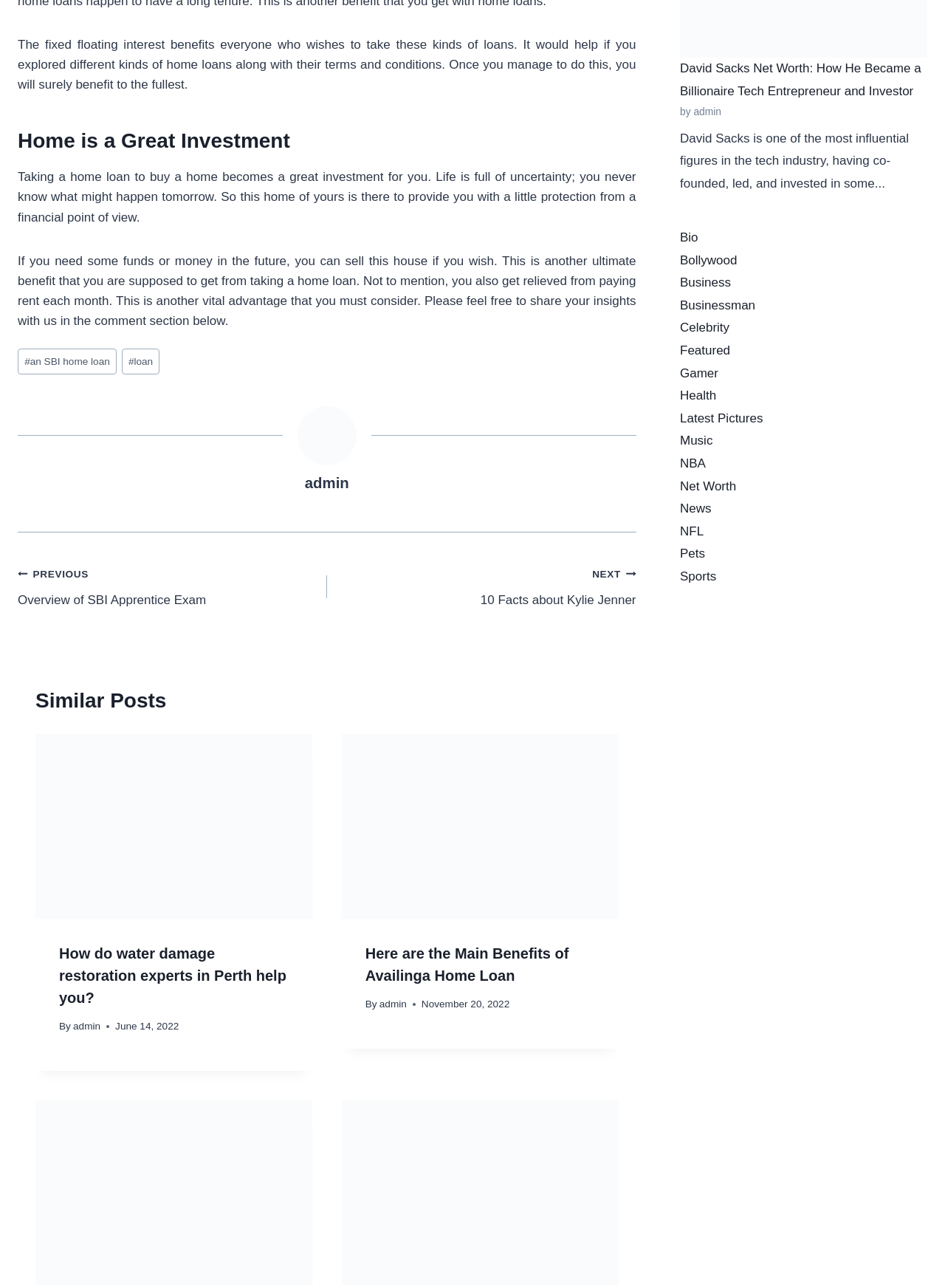Extract the bounding box coordinates for the HTML element that matches this description: "#an SBI home loan". The coordinates should be four float numbers between 0 and 1, i.e., [left, top, right, bottom].

[0.019, 0.271, 0.123, 0.291]